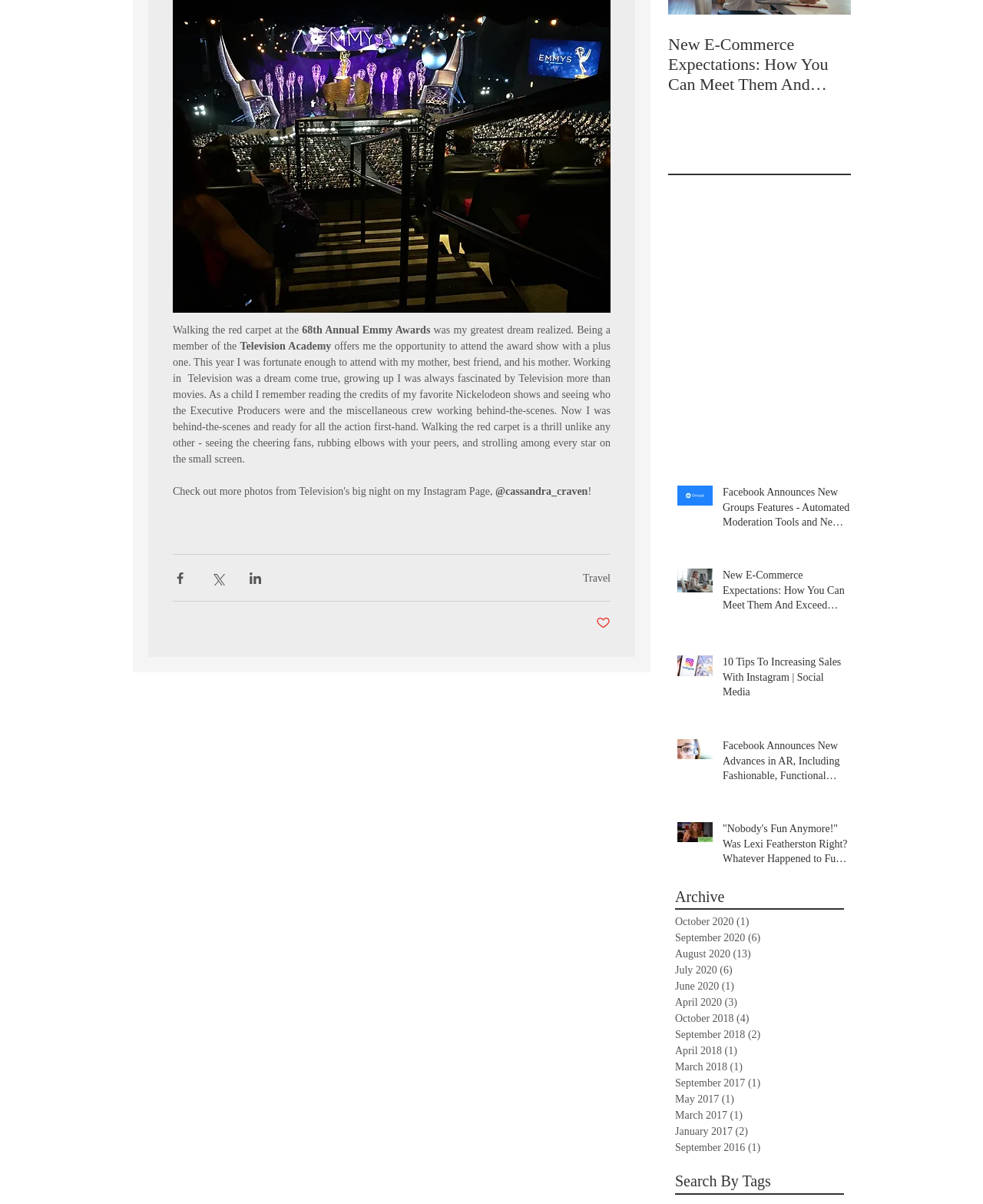Using the element description: "October 2018 (4) 4 posts", determine the bounding box coordinates. The coordinates should be in the format [left, top, right, bottom], with values between 0 and 1.

[0.687, 0.839, 0.851, 0.853]